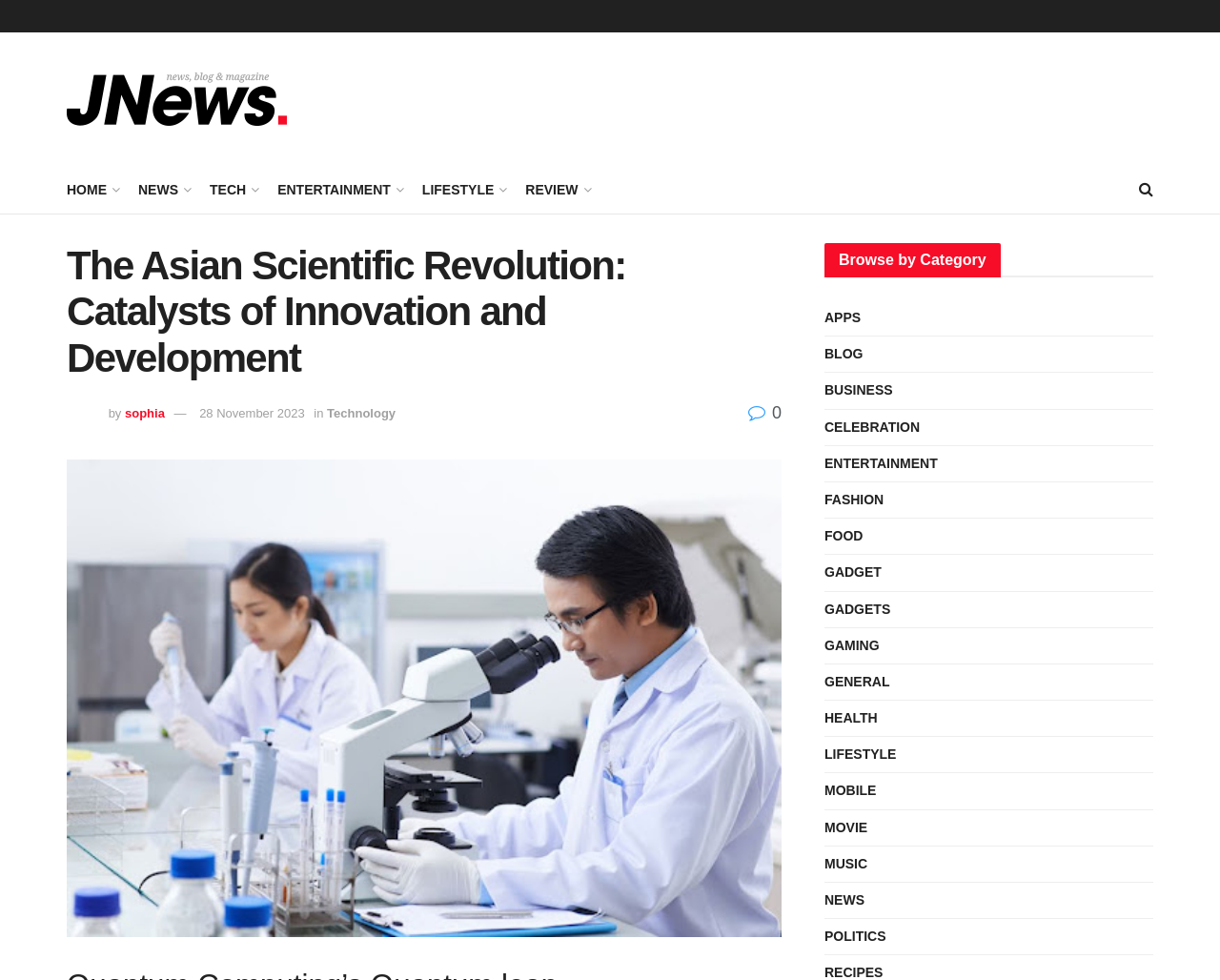Please determine and provide the text content of the webpage's heading.

The Asian Scientific Revolution: Catalysts of Innovation and Development